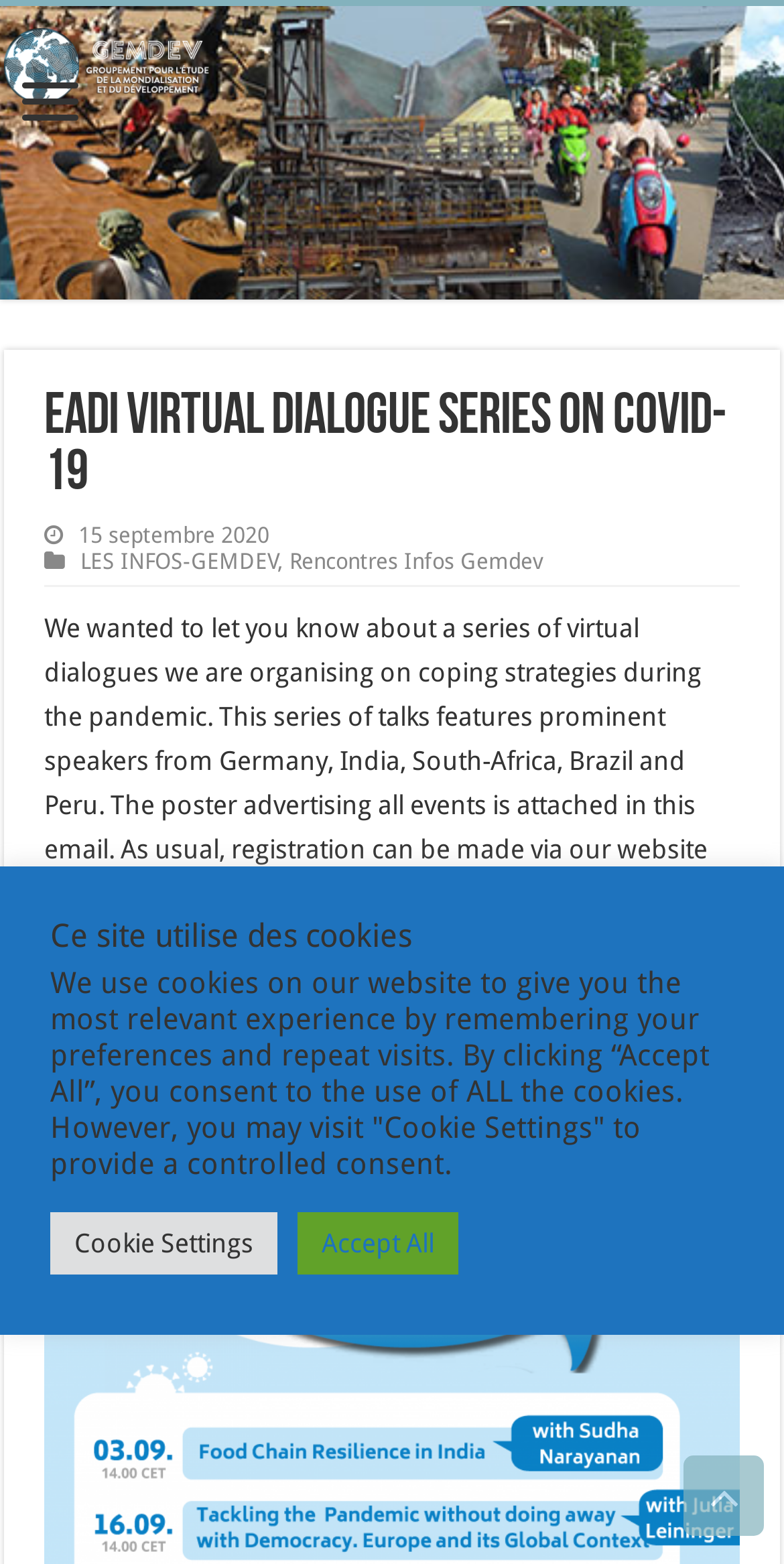Look at the image and write a detailed answer to the question: 
What is the website where registration can be made?

The webpage mentions that 'registration can be made via our website at: https://www.eadi.org/events/', indicating that the website where registration can be made is https://www.eadi.org/events/.